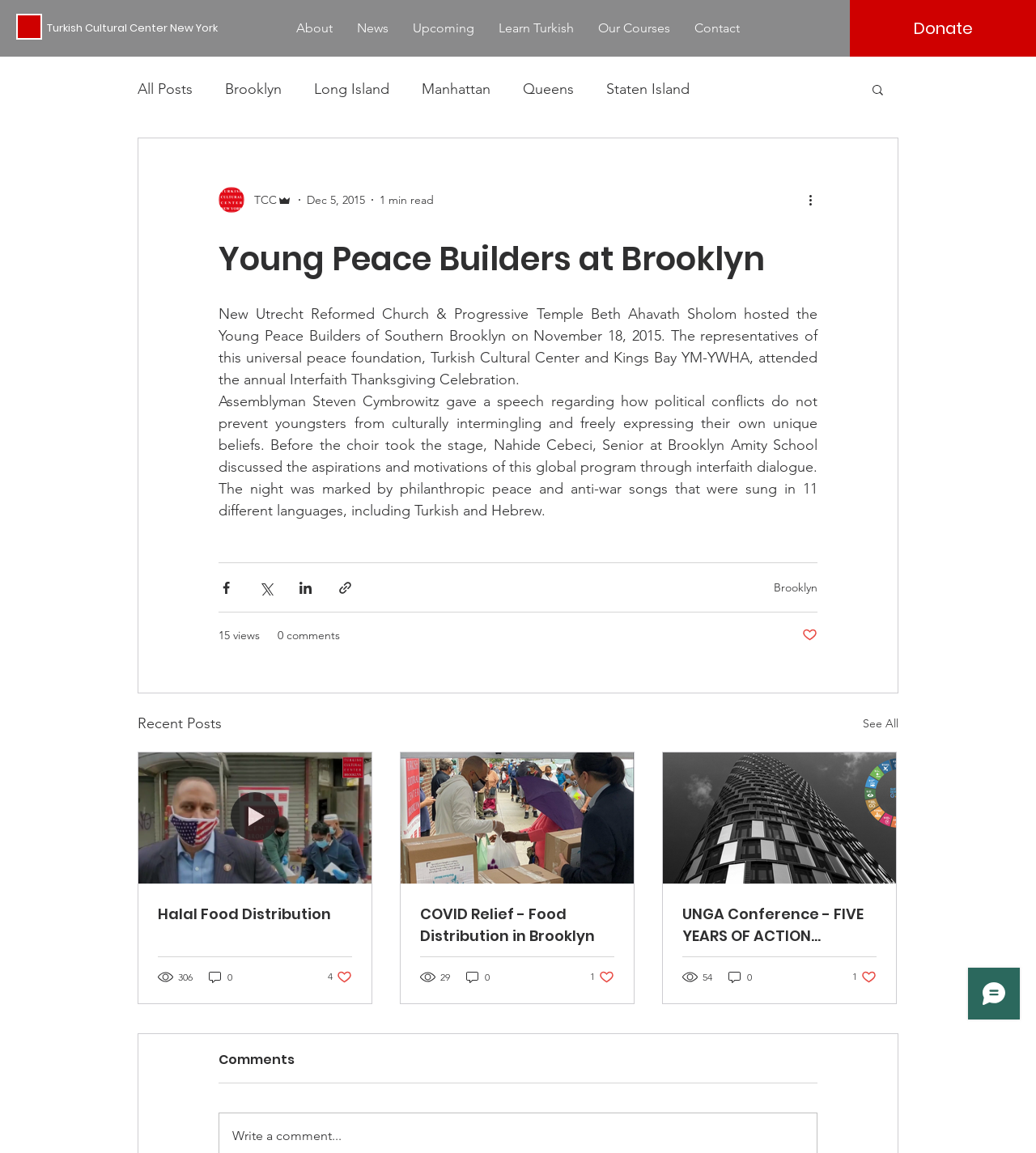Examine the image carefully and respond to the question with a detailed answer: 
What is the name of the school mentioned in the article?

I found this answer by reading the article content, which states 'Nahide Cebeci, Senior at Brooklyn Amity School discussed the aspirations and motivations of this global program through interfaith dialogue.'